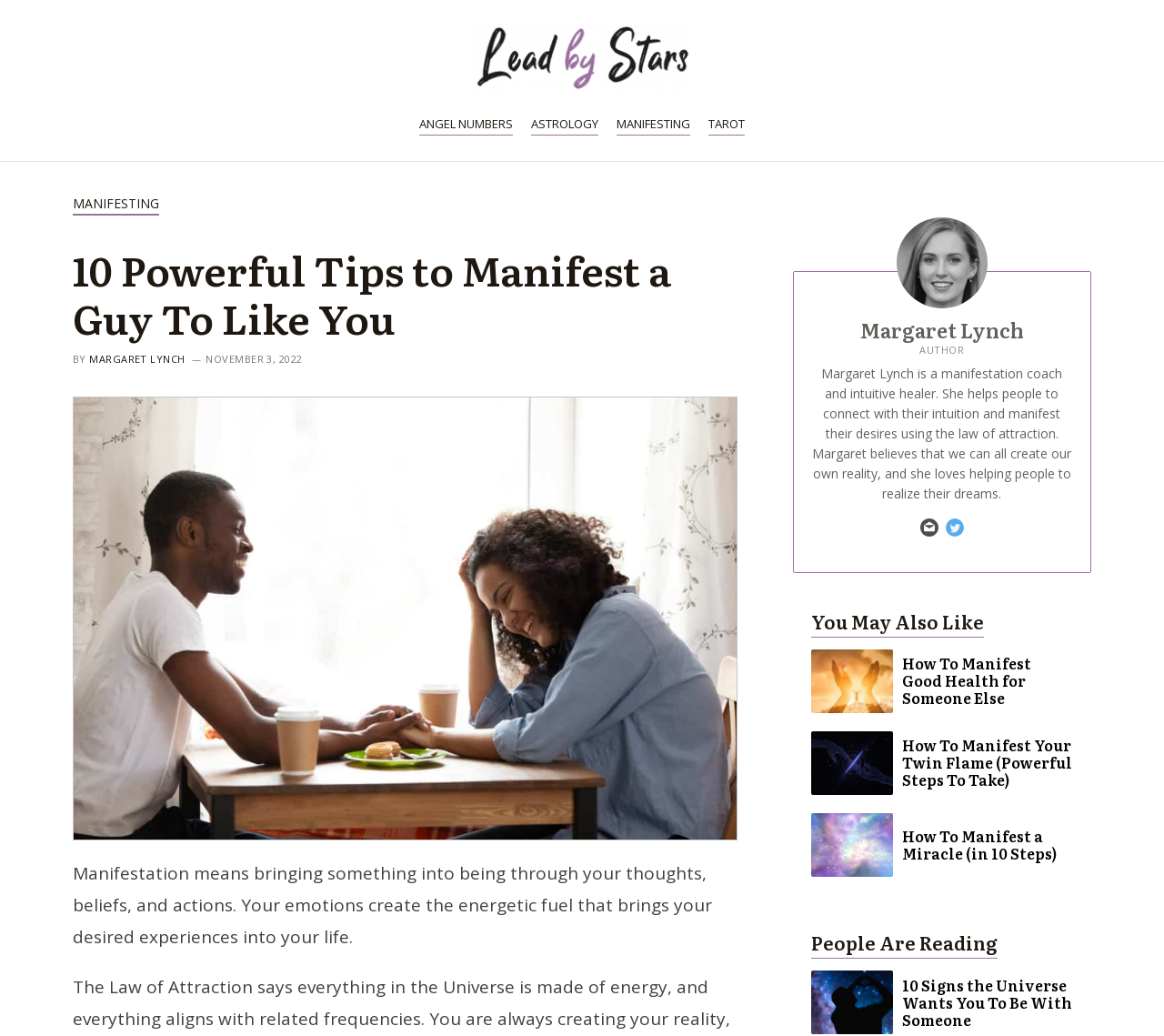Based on the element description: "Margaret Lynch", identify the bounding box coordinates for this UI element. The coordinates must be four float numbers between 0 and 1, listed as [left, top, right, bottom].

[0.077, 0.34, 0.159, 0.353]